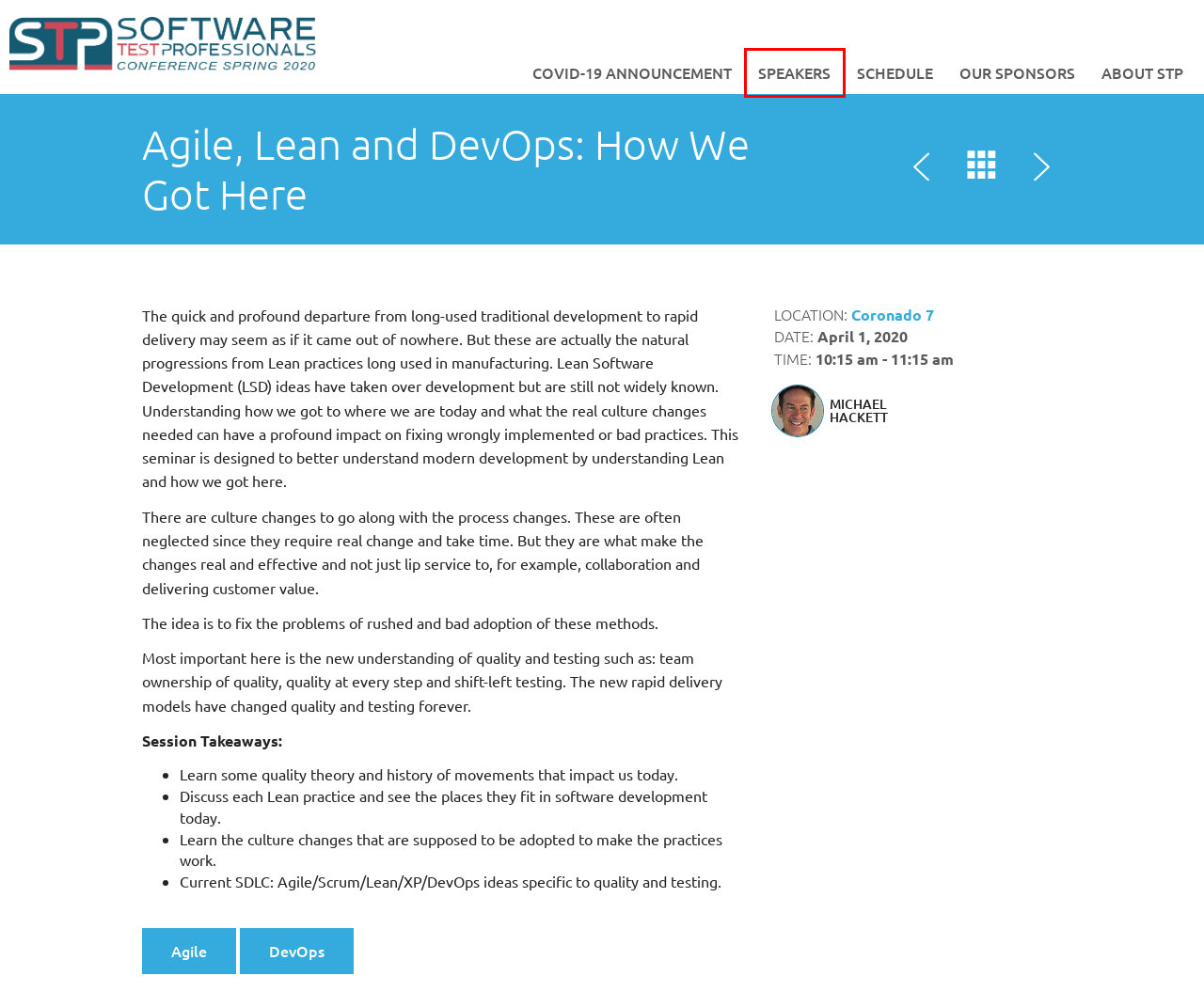Look at the screenshot of a webpage that includes a red bounding box around a UI element. Select the most appropriate webpage description that matches the page seen after clicking the highlighted element. Here are the candidates:
A. Our Speakers «  STPCon Spring 2020
B. About Us «  STPCon Spring 2020
C. Reading Between The Lines: Correcting ATDD Myths and Traps in Automation «  STPCon Spring 2020
D. Subscribe to STP | SoftwareTestPro
E. STPCon Spring 2020
F. No Users Left Behind: Accessibility & Inclusive Design in Action «  STPCon Spring 2020
G. Event Schedule «  STPCon Spring 2020
H. Important STPCon Spring 2020 Announcement – Please Read «  STPCon Spring 2020

A